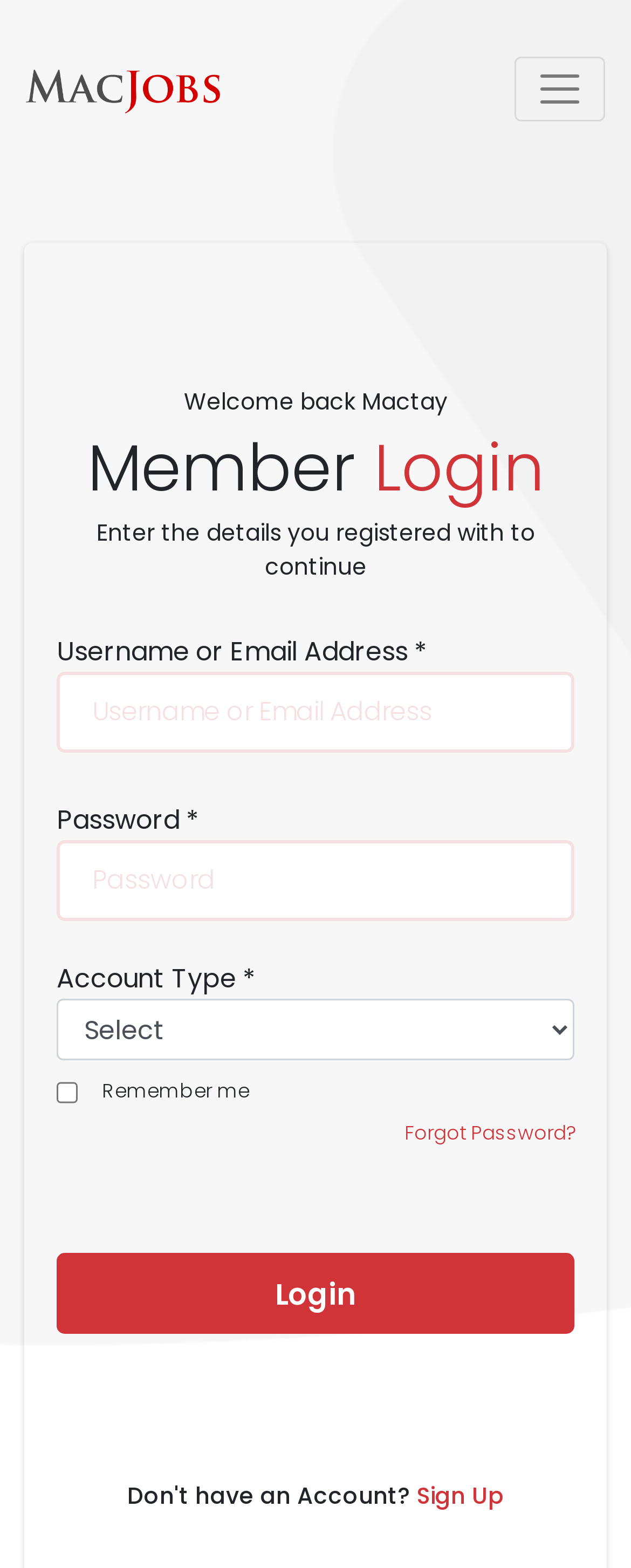What is the purpose of the login form?
Please provide a detailed and thorough answer to the question.

Based on the webpage structure, there is a login form with fields for username or email address, password, and account type. The form also has a 'Remember me' checkbox and a 'Forgot Password?' link. This suggests that the purpose of the form is to allow users to log in to their existing accounts.